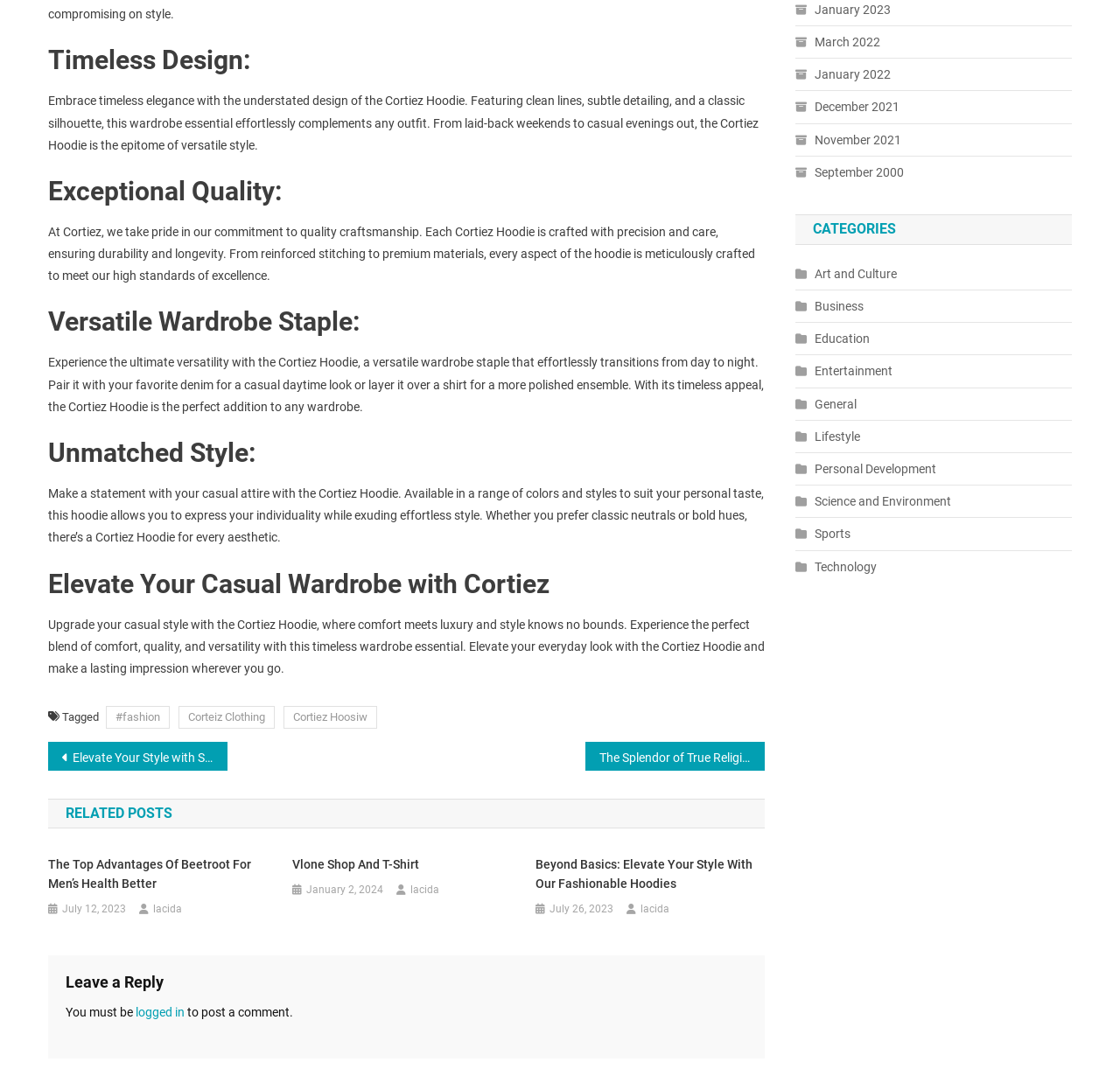What is the primary material of the Cortiez Hoodie?
Answer with a single word or short phrase according to what you see in the image.

Not mentioned